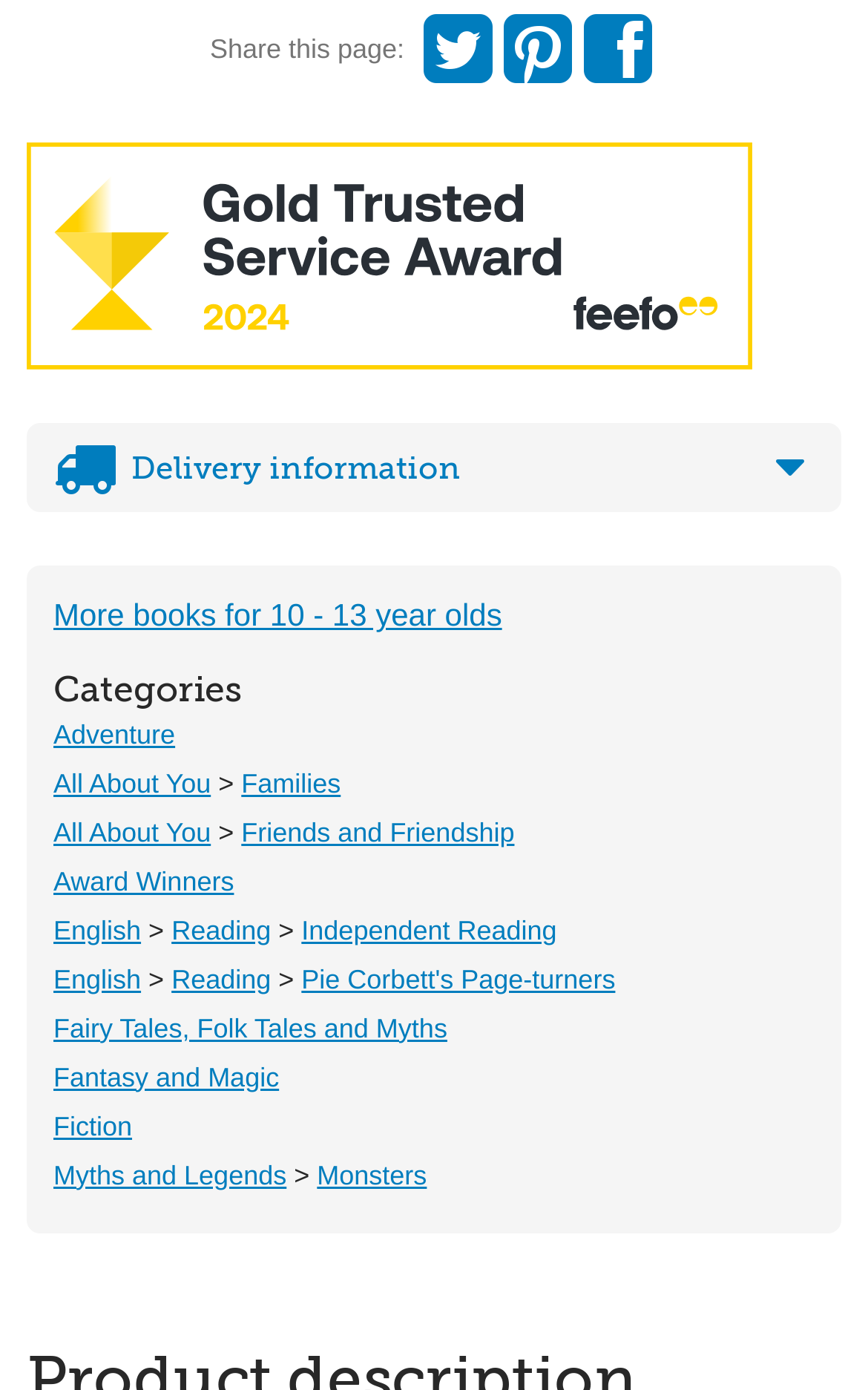Find the bounding box coordinates for the area you need to click to carry out the instruction: "Share on Twitter". The coordinates should be four float numbers between 0 and 1, indicated as [left, top, right, bottom].

[0.481, 0.006, 0.574, 0.063]